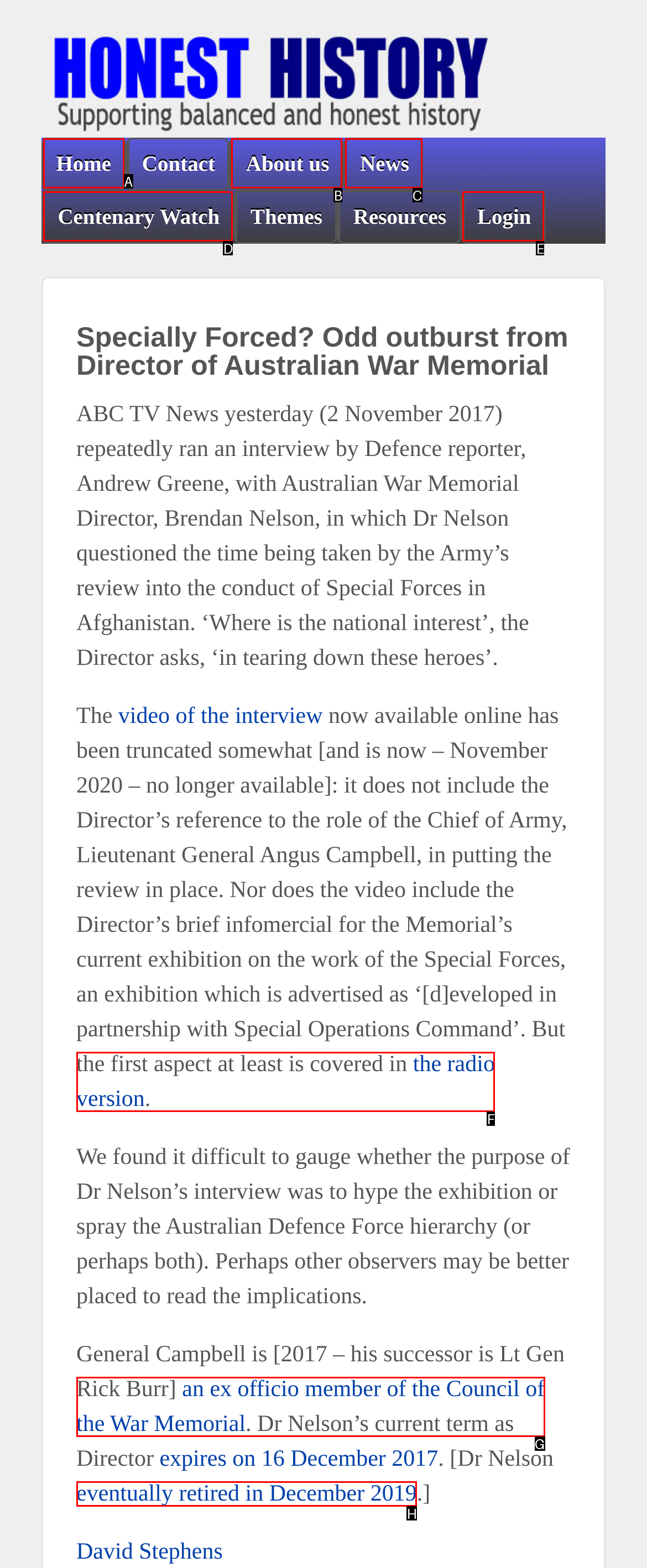Select the correct option based on the description: eventually retired in December 2019
Answer directly with the option’s letter.

H